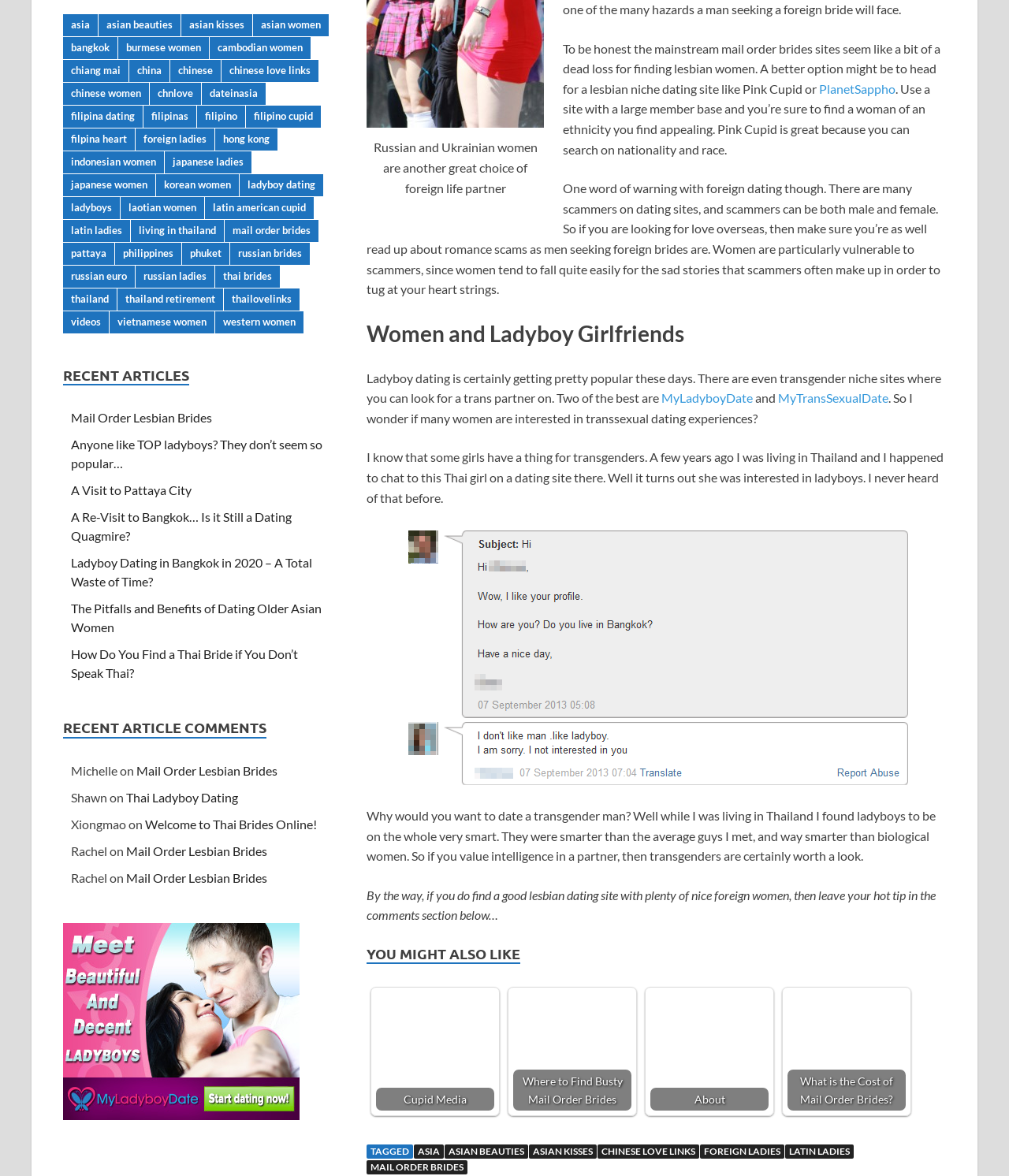Locate the bounding box coordinates of the UI element described by: "mail order brides". Provide the coordinates as four float numbers between 0 and 1, formatted as [left, top, right, bottom].

[0.223, 0.187, 0.316, 0.206]